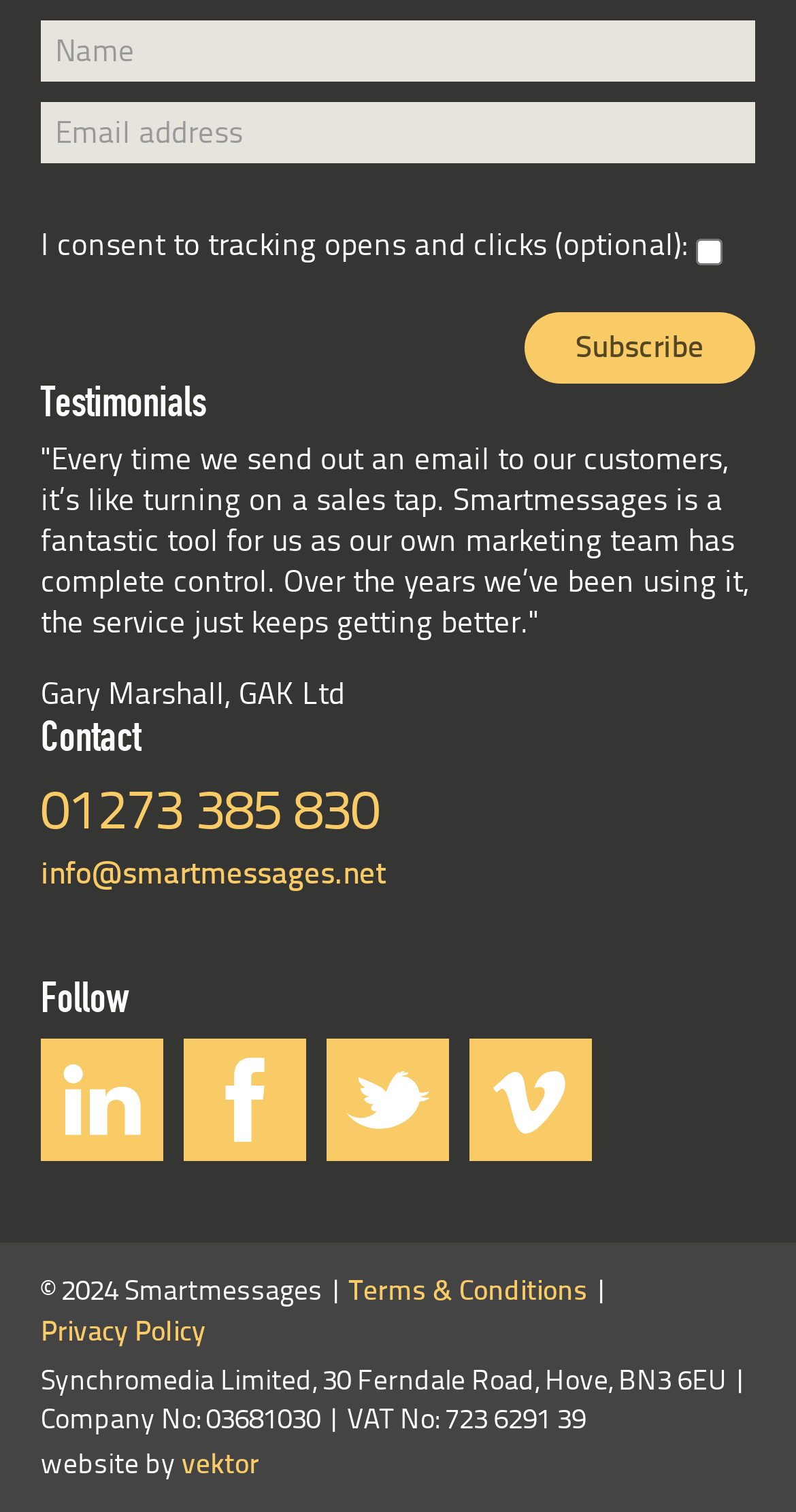Pinpoint the bounding box coordinates of the area that must be clicked to complete this instruction: "Enter your name".

[0.051, 0.013, 0.949, 0.054]